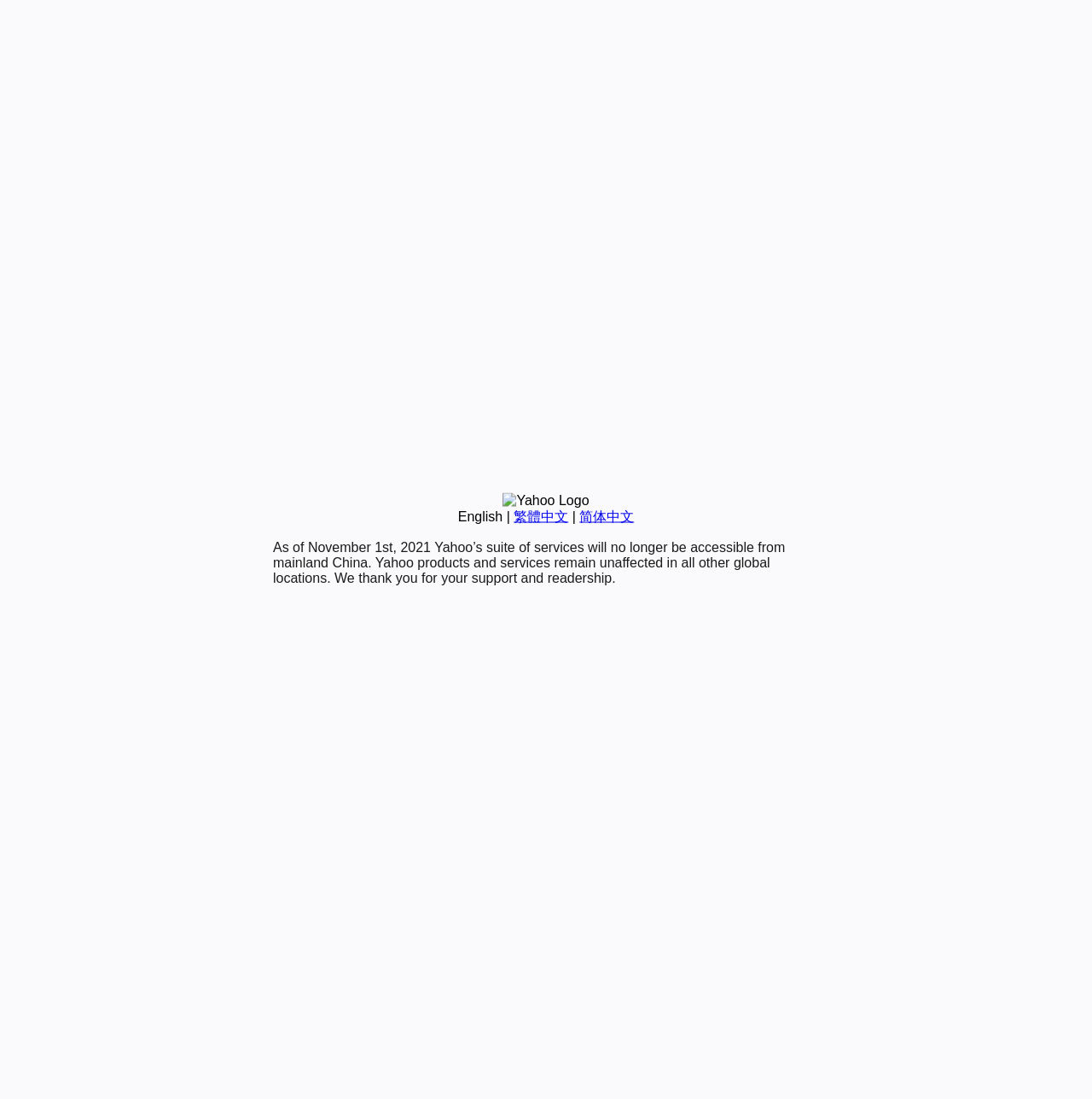Determine the bounding box for the UI element as described: "简体中文". The coordinates should be represented as four float numbers between 0 and 1, formatted as [left, top, right, bottom].

[0.531, 0.463, 0.581, 0.476]